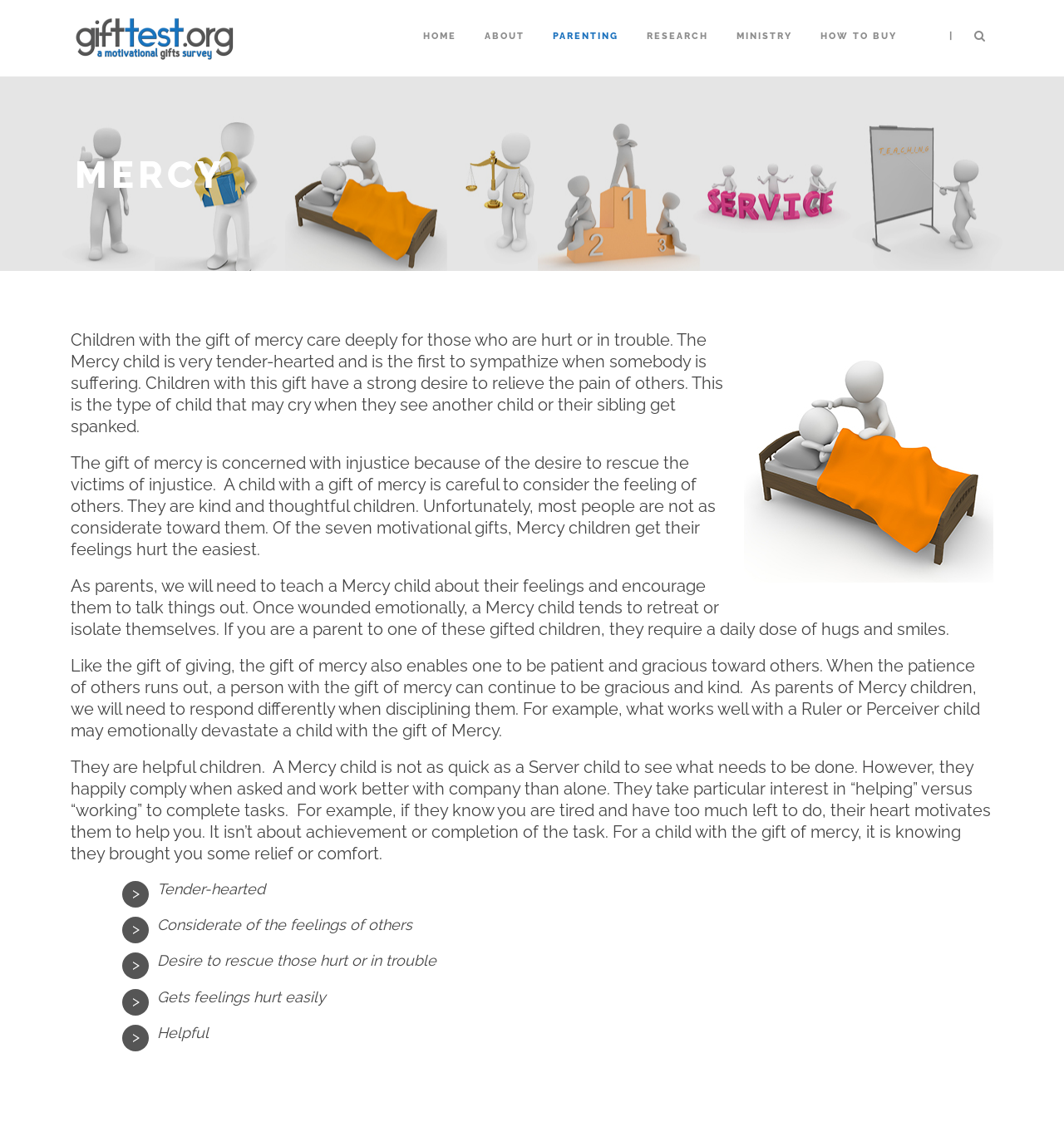What is a characteristic of a child with the gift of mercy?
Refer to the screenshot and deliver a thorough answer to the question presented.

According to the webpage content, one of the characteristics of a child with the gift of mercy is being tender-hearted, which means they care deeply for those who are hurt or in trouble.